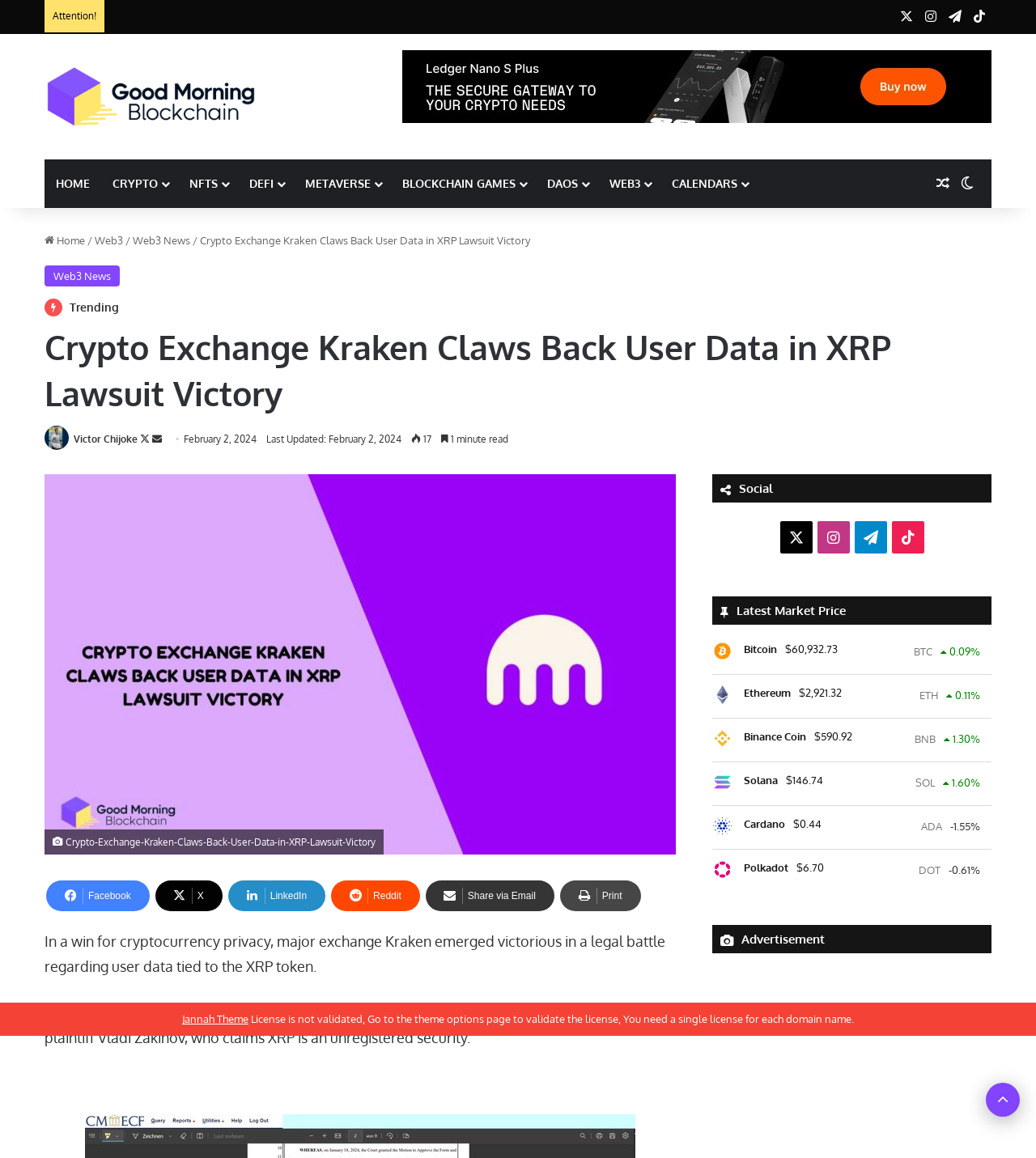Please reply with a single word or brief phrase to the question: 
What is the current price of Bitcoin?

$60,932.73